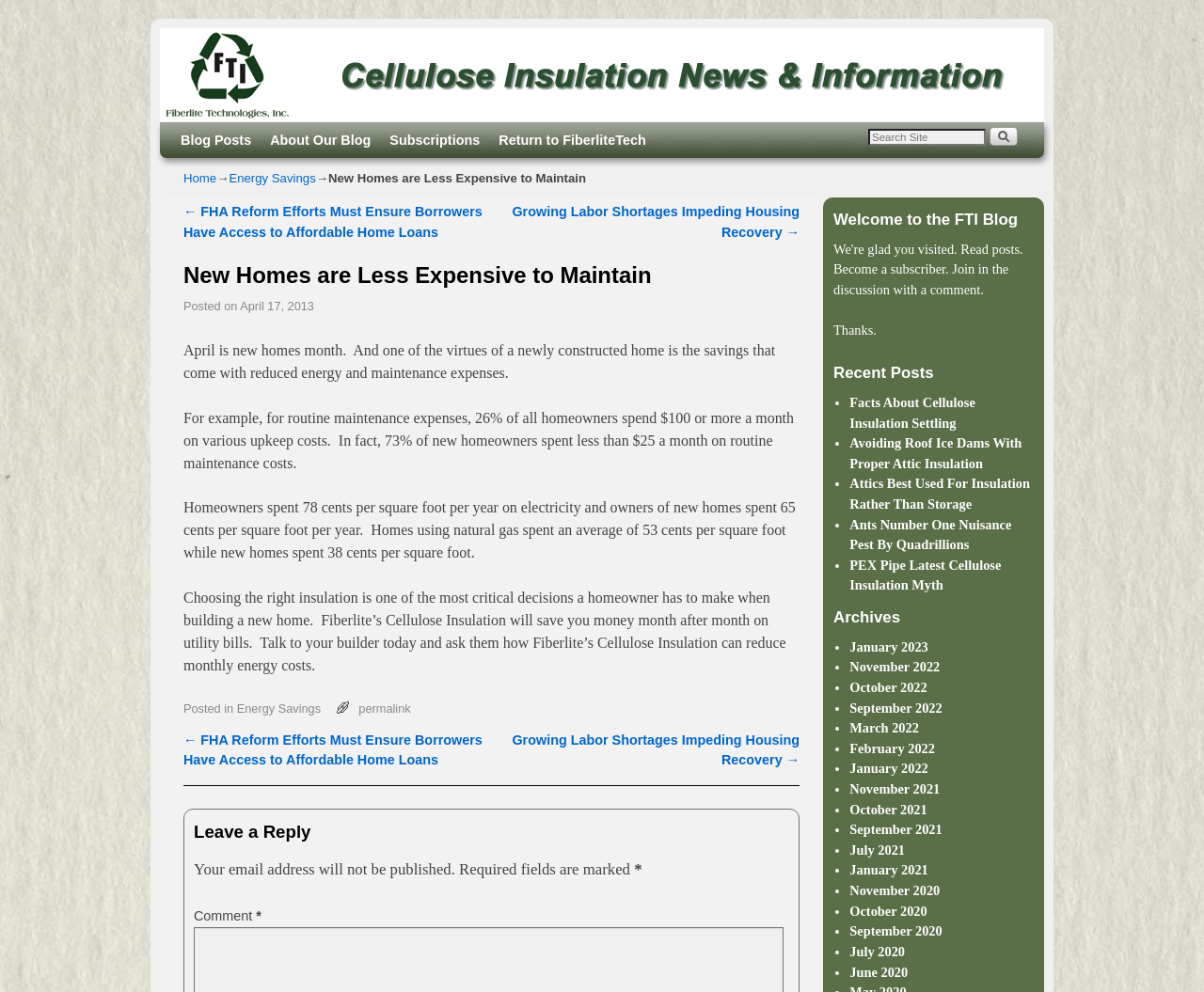Please find the bounding box coordinates of the element that you should click to achieve the following instruction: "View reports from Asia". The coordinates should be presented as four float numbers between 0 and 1: [left, top, right, bottom].

None